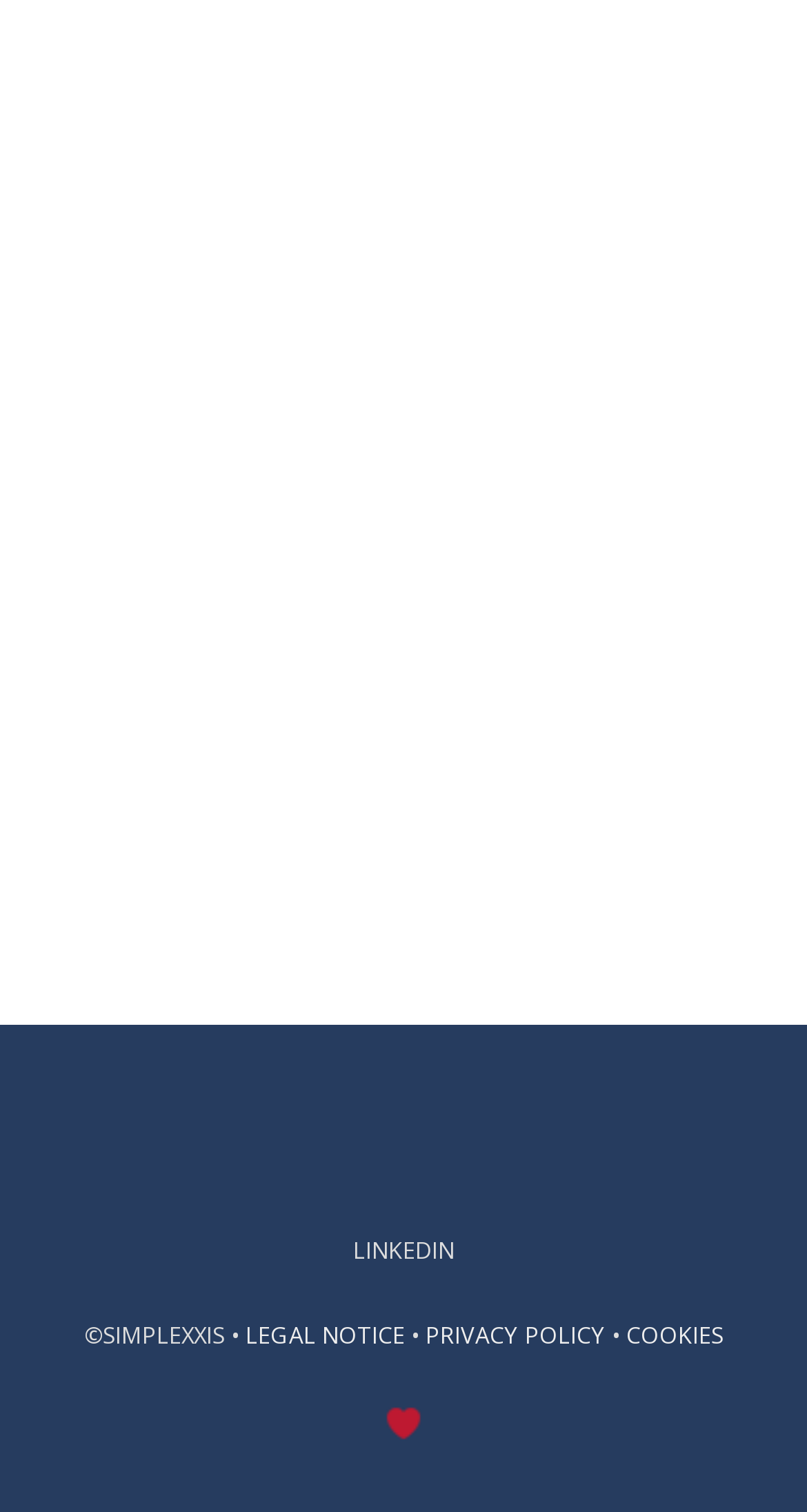Find the coordinates for the bounding box of the element with this description: "COOKIES".

[0.776, 0.872, 0.896, 0.892]